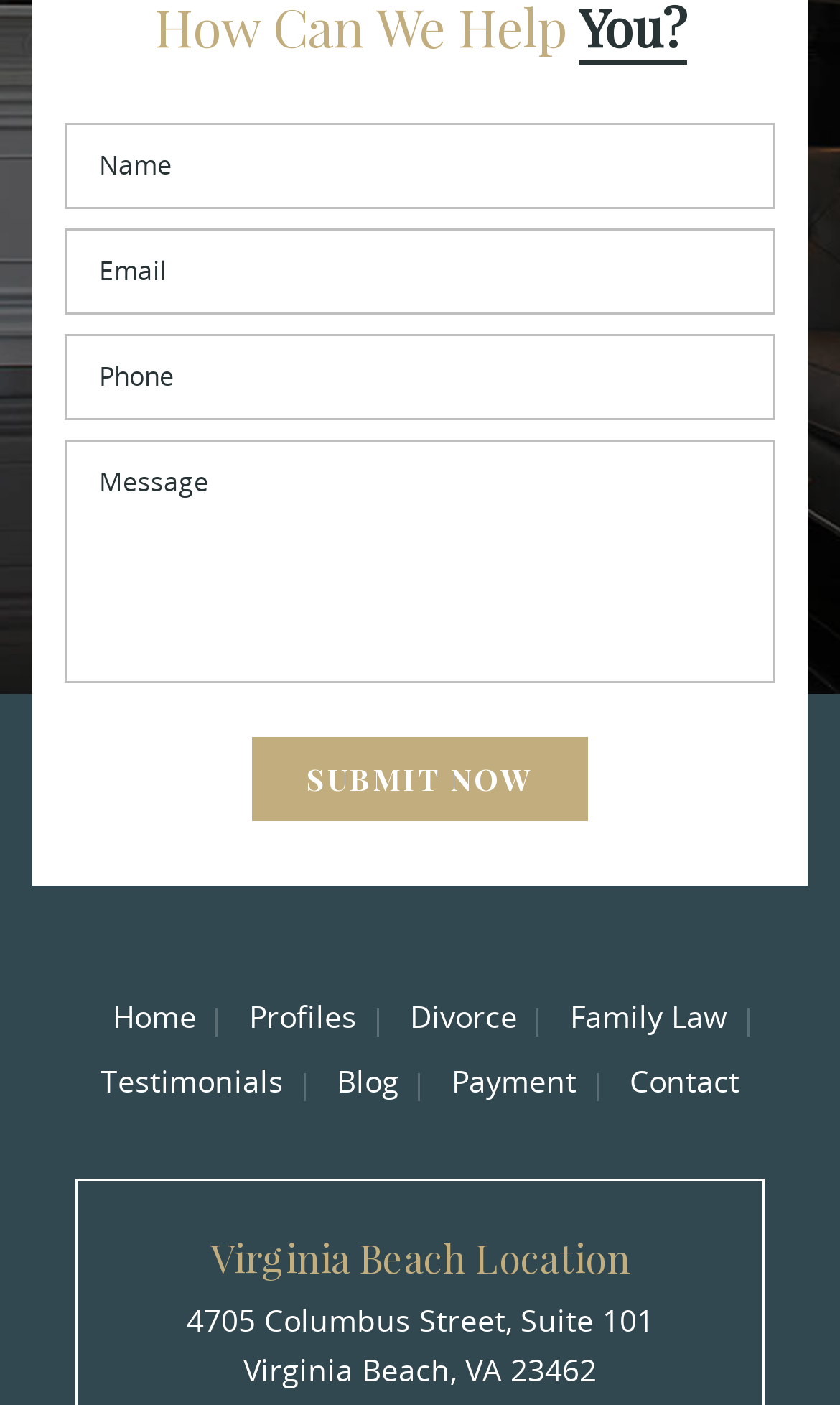Locate the UI element that matches the description Contact in the webpage screenshot. Return the bounding box coordinates in the format (top-left x, top-left y, bottom-right x, bottom-right y), with values ranging from 0 to 1.

[0.749, 0.755, 0.88, 0.784]